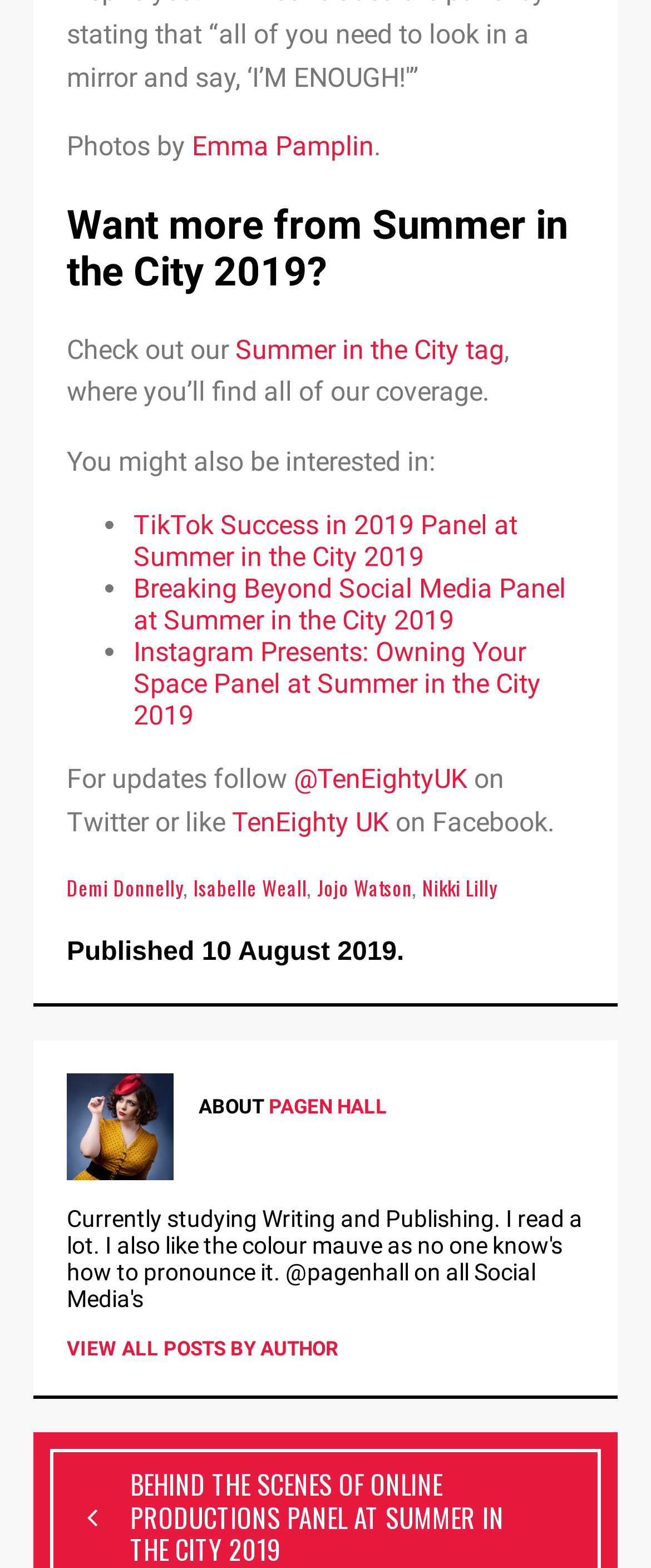Please identify the bounding box coordinates of the area I need to click to accomplish the following instruction: "Follow @TenEightyUK on Twitter".

[0.451, 0.487, 0.718, 0.507]